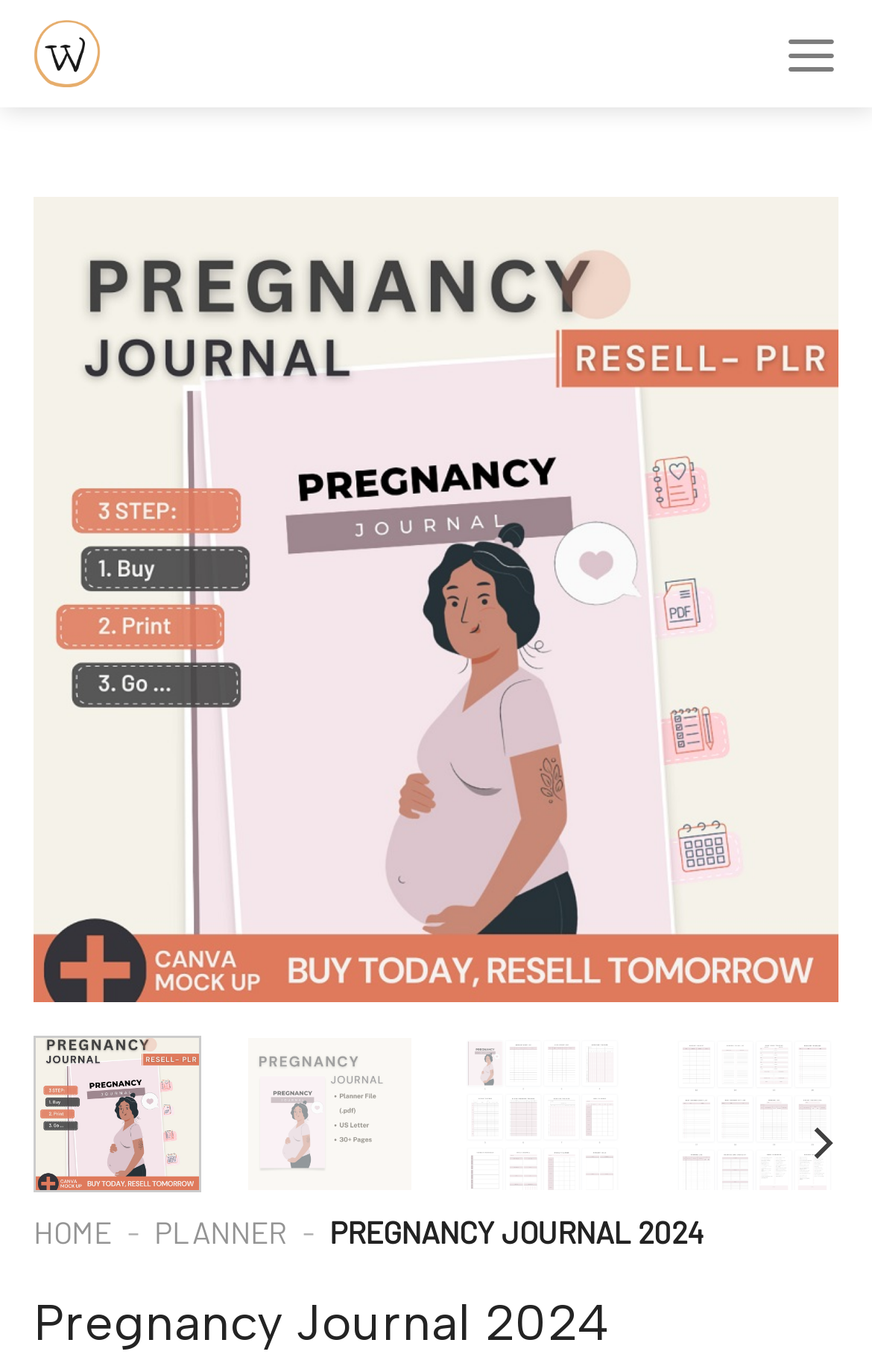Provide the bounding box coordinates of the area you need to click to execute the following instruction: "Click the HOME link".

[0.038, 0.884, 0.128, 0.912]